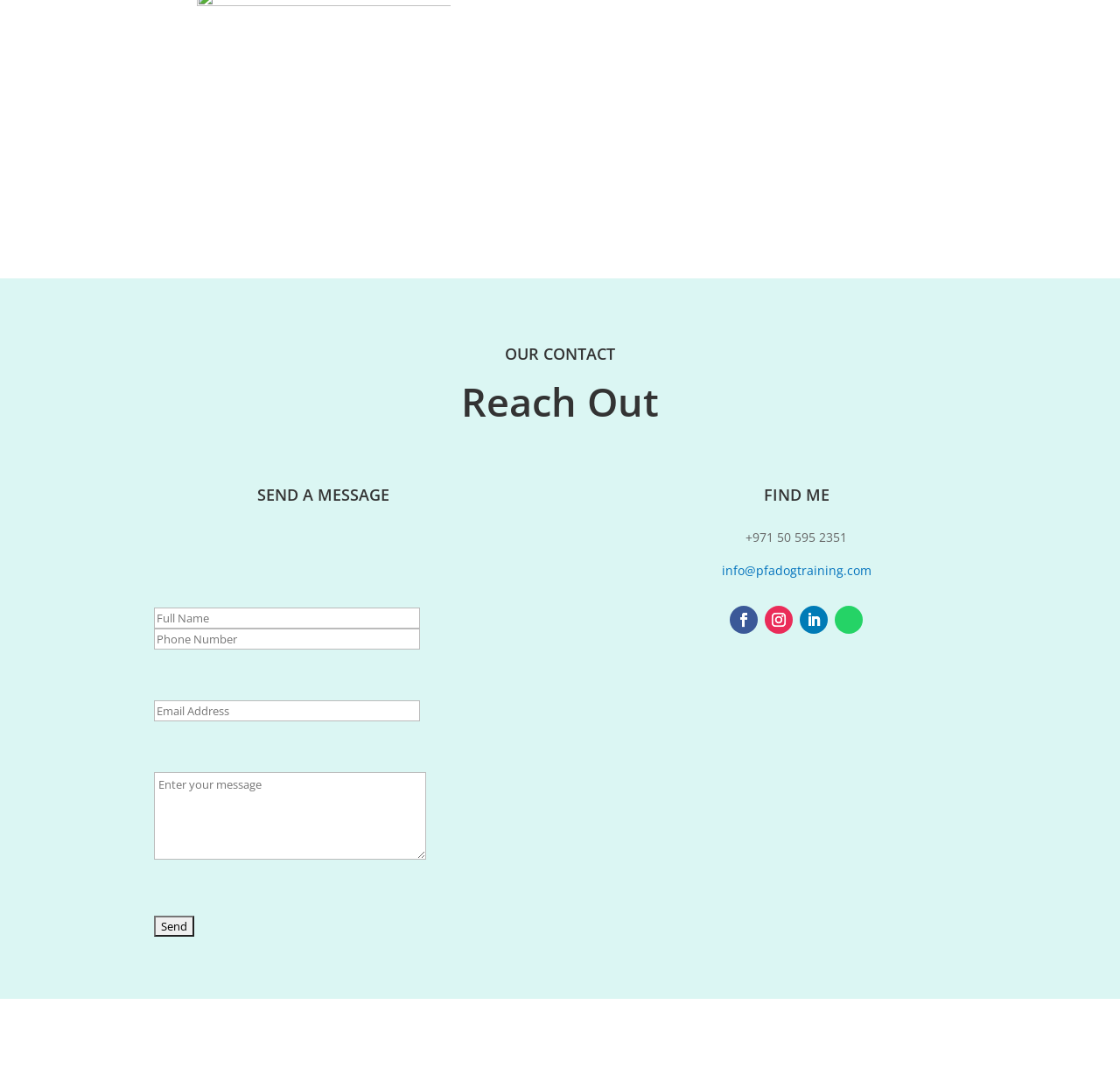Answer the question in one word or a short phrase:
What is the purpose of the form on this webpage?

Contact form